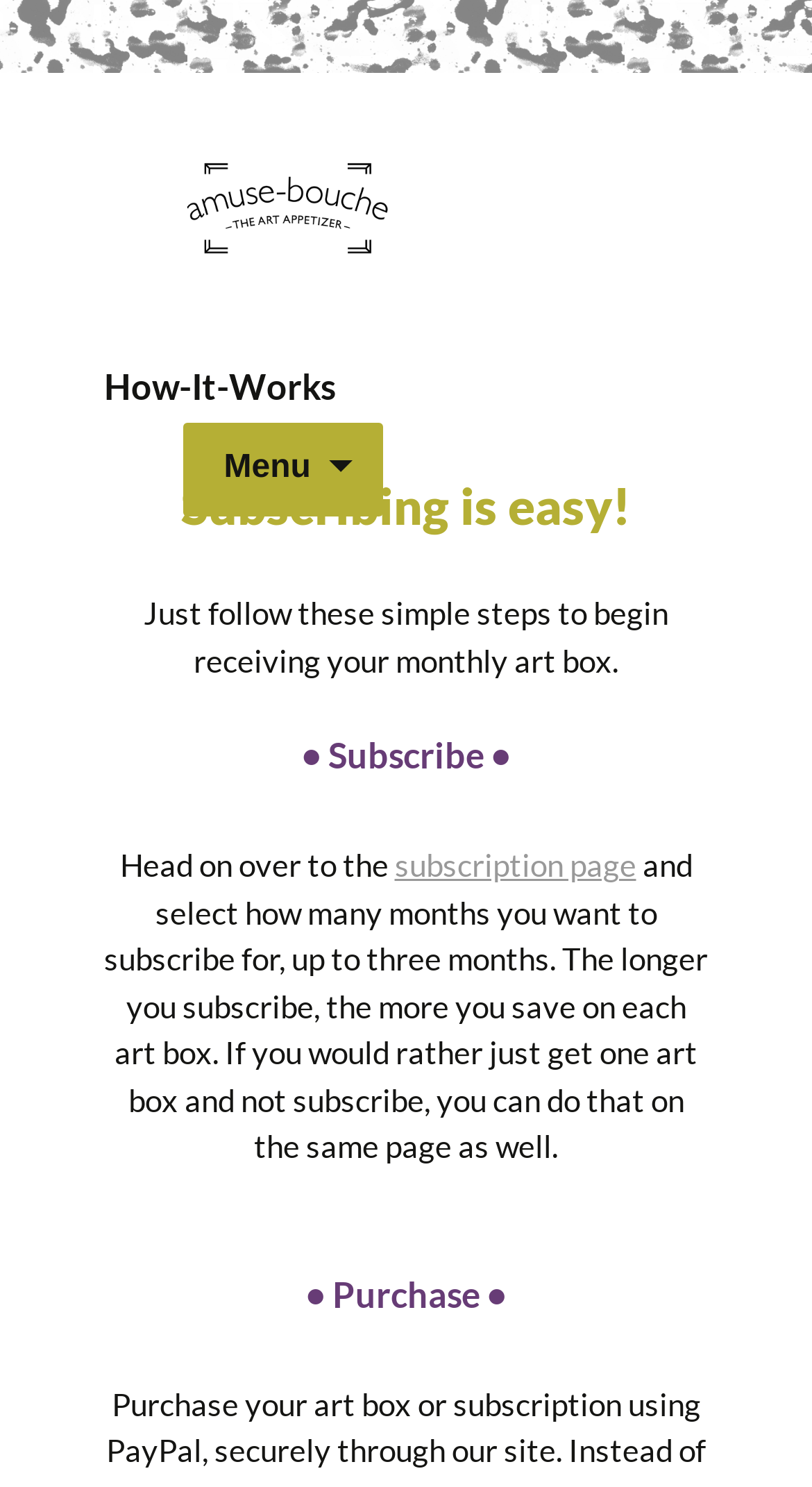Explain the webpage's layout and main content in detail.

The webpage is about the "How-It-Works" process of Amuse-Bouche Art, specifically explaining the steps to subscribe and purchase art boxes. 

At the top-left corner, there is a link, and next to it, a button labeled "Menu" with an icon. Below the button, a "Skip to content" link is positioned. 

The main content area is divided into sections, each with a heading. The first heading reads "How-It-Works", followed by a brief introduction to the subscription process. The next heading, "Subscribing is easy!", is positioned below the introduction. 

Under the "Subscribing is easy!" heading, there are three steps outlined. The first step is labeled "• Subscribe •", and it provides instructions on how to subscribe, including a link to the subscription page. The second step, "• Purchase •", is located at the bottom of the page, but its details are not provided. 

Throughout the page, there are short paragraphs of text explaining the subscription process, including the benefits of longer subscriptions and the option to purchase a single art box.